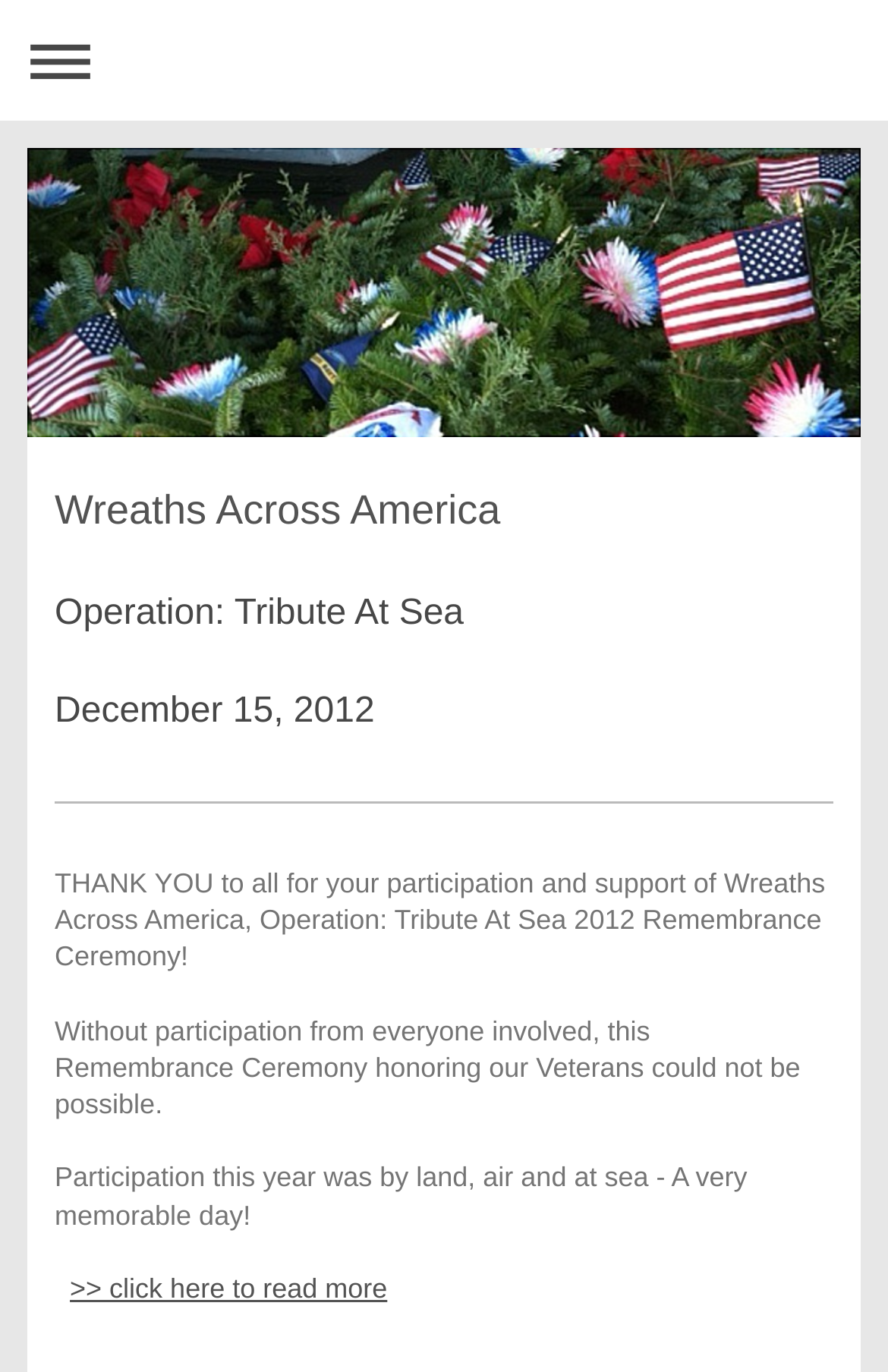Can you identify and provide the main heading of the webpage?

Wreaths Across America